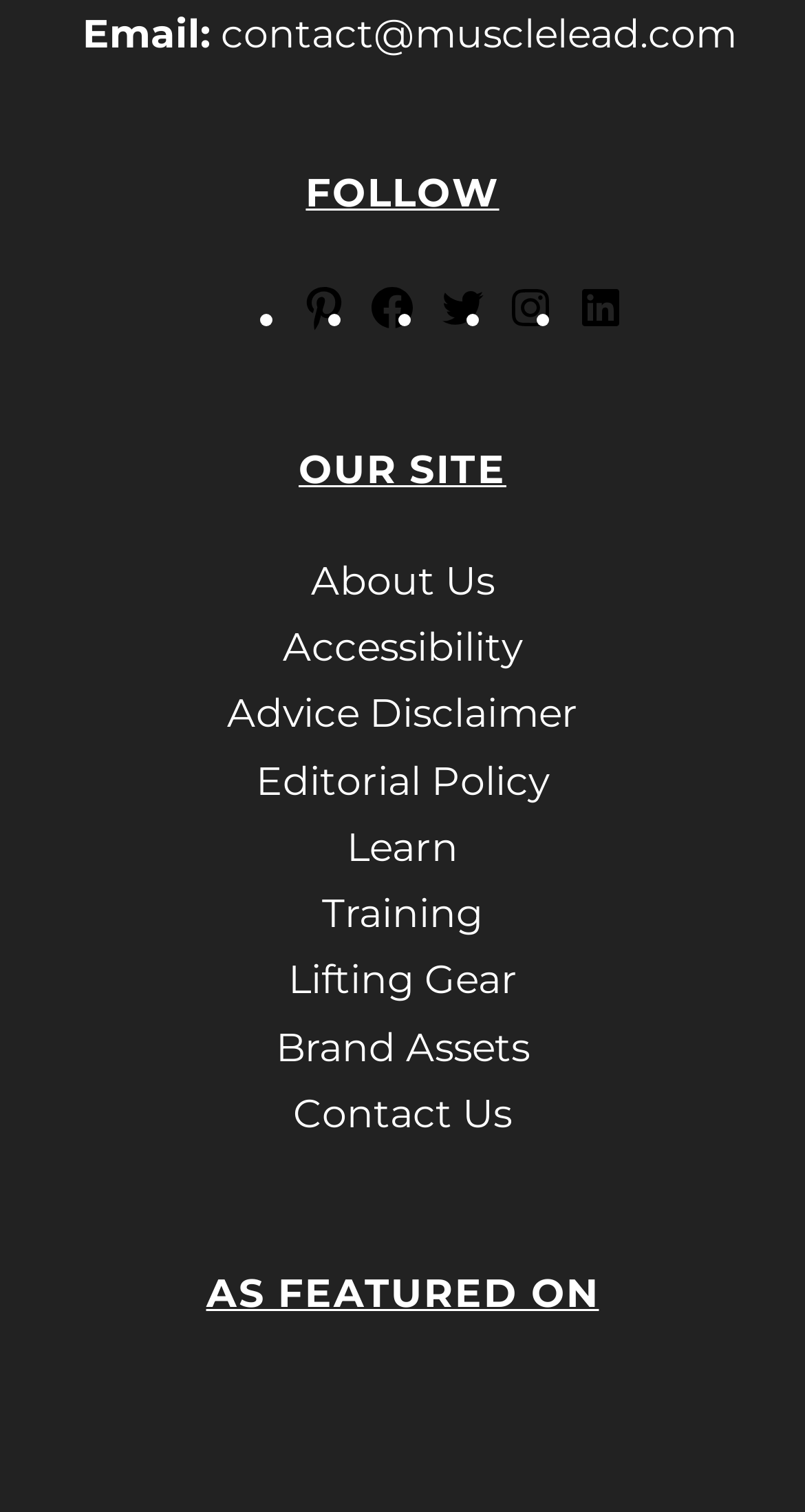What is the section title above the links 'About Us', 'Accessibility', etc.?
Give a single word or phrase as your answer by examining the image.

OUR SITE